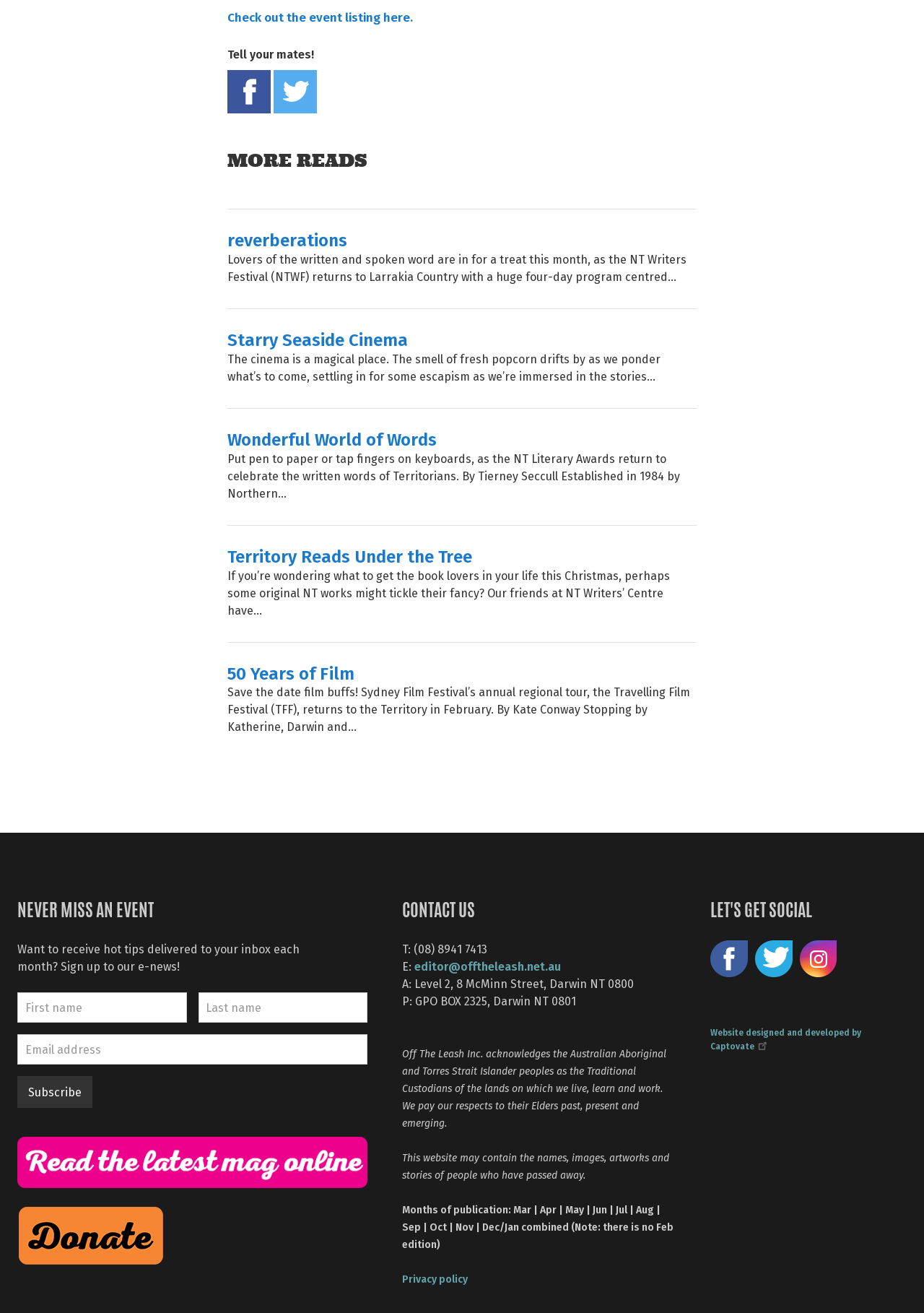Provide a brief response to the question using a single word or phrase: 
What is the name of the festival mentioned in the article 'reverberations'?

NT Writers Festival